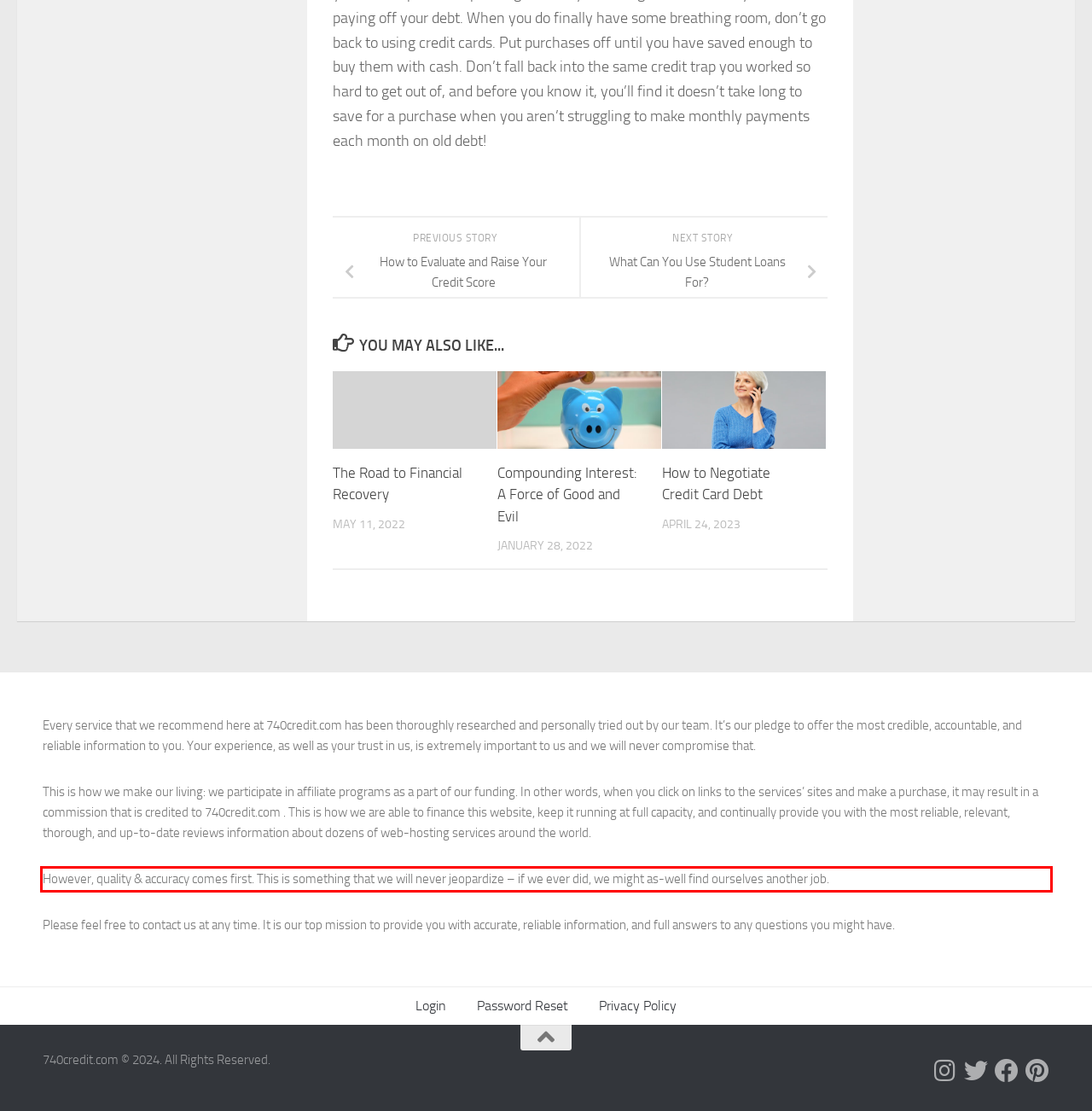Look at the screenshot of the webpage, locate the red rectangle bounding box, and generate the text content that it contains.

However, quality & accuracy comes first. This is something that we will never jeopardize – if we ever did, we might as-well find ourselves another job.